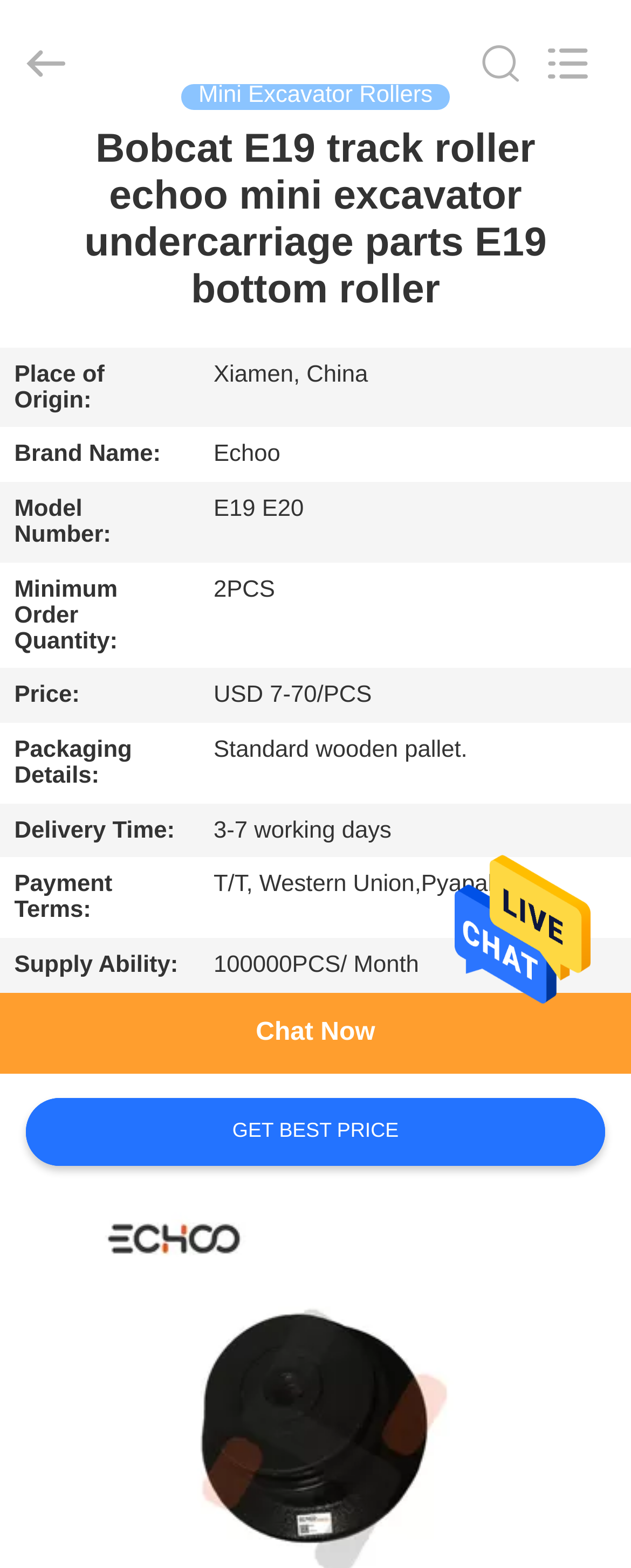Bounding box coordinates must be specified in the format (top-left x, top-left y, bottom-right x, bottom-right y). All values should be floating point numbers between 0 and 1. What are the bounding box coordinates of the UI element described as: Home

[0.0, 0.08, 0.192, 0.109]